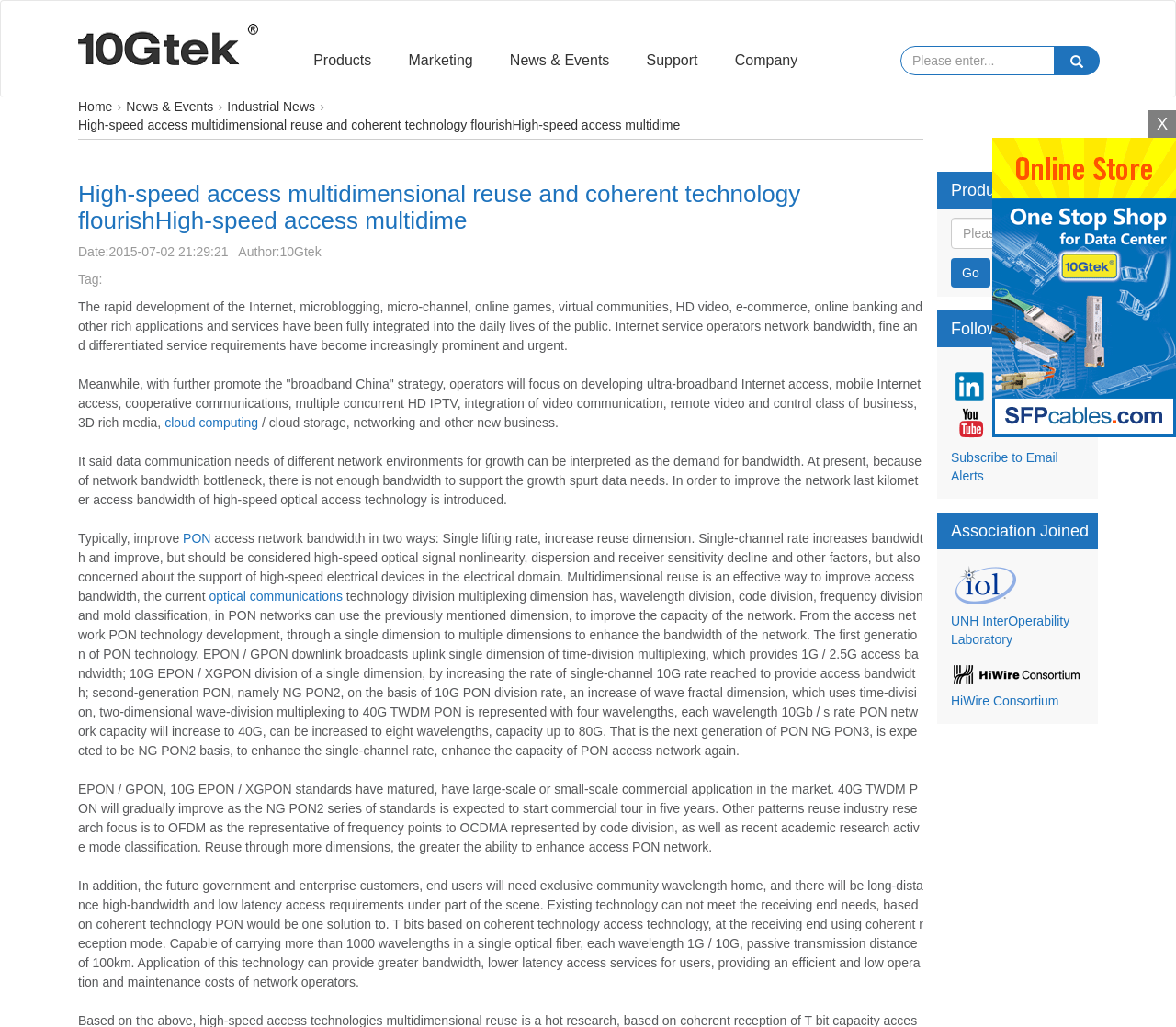Please provide a detailed answer to the question below by examining the image:
What is the company name?

The company name can be found in the link '10Gtek - Optical Module and Twinax Cable for Data Center and Super Computing Solutions' at the top of the webpage.